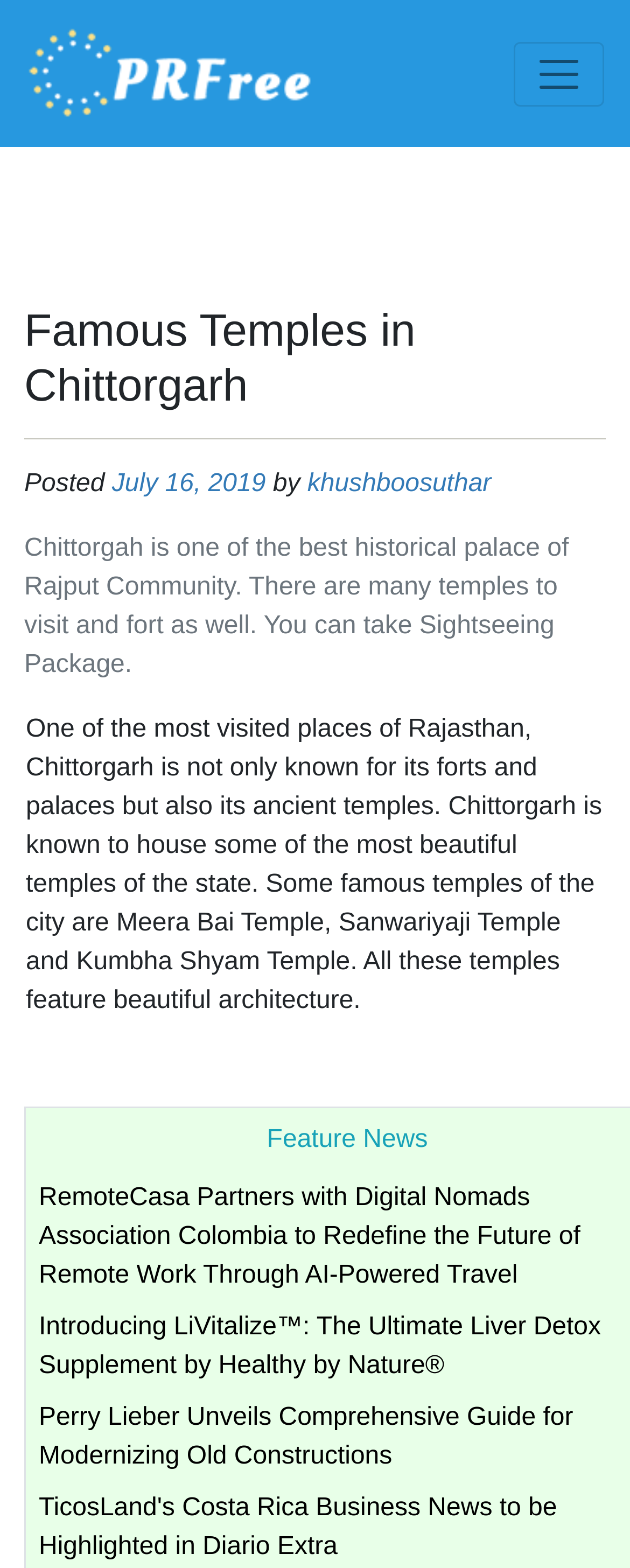Please identify the bounding box coordinates of the element I should click to complete this instruction: 'Click the Toggle navigation button'. The coordinates should be given as four float numbers between 0 and 1, like this: [left, top, right, bottom].

[0.815, 0.026, 0.959, 0.067]